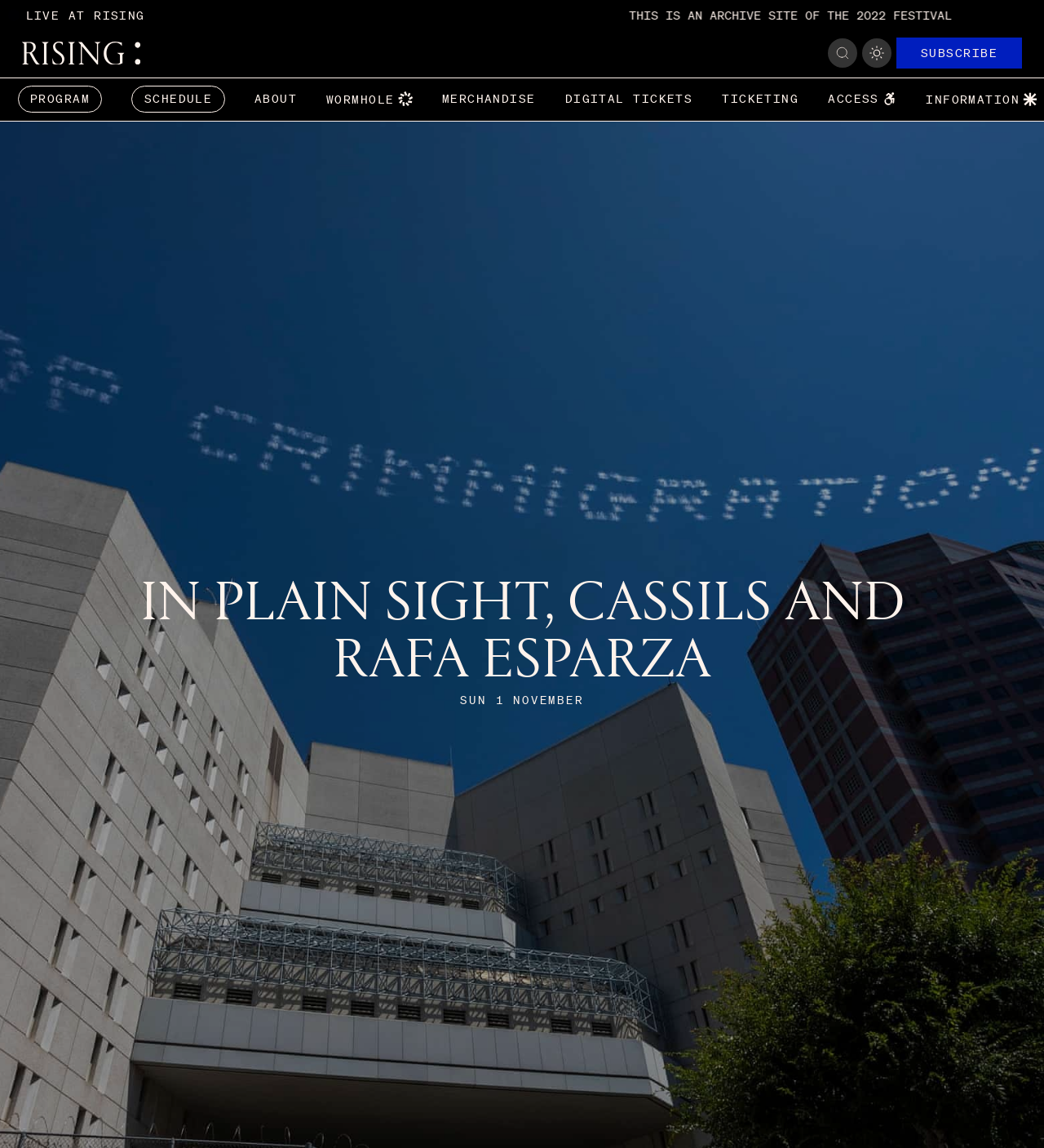Is there a search button on the webpage?
Based on the visual information, provide a detailed and comprehensive answer.

I found the answer by looking at the top-right corner of the webpage, where there is a button element with an image of a magnifying glass. This suggests that there is a search button on the webpage.